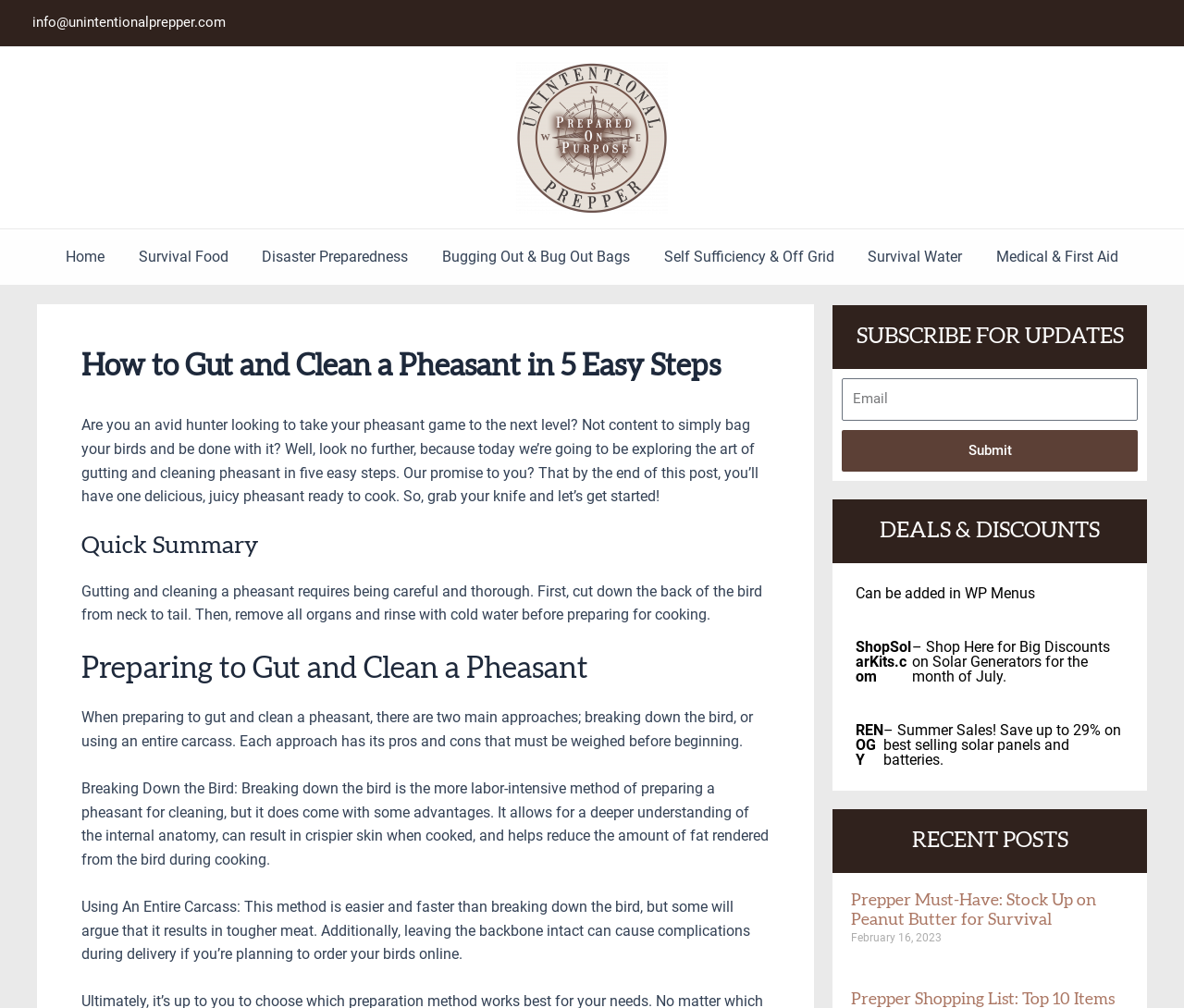Given the following UI element description: "parent_node: Email name="form_fields[email]" placeholder="Email"", find the bounding box coordinates in the webpage screenshot.

[0.711, 0.375, 0.961, 0.419]